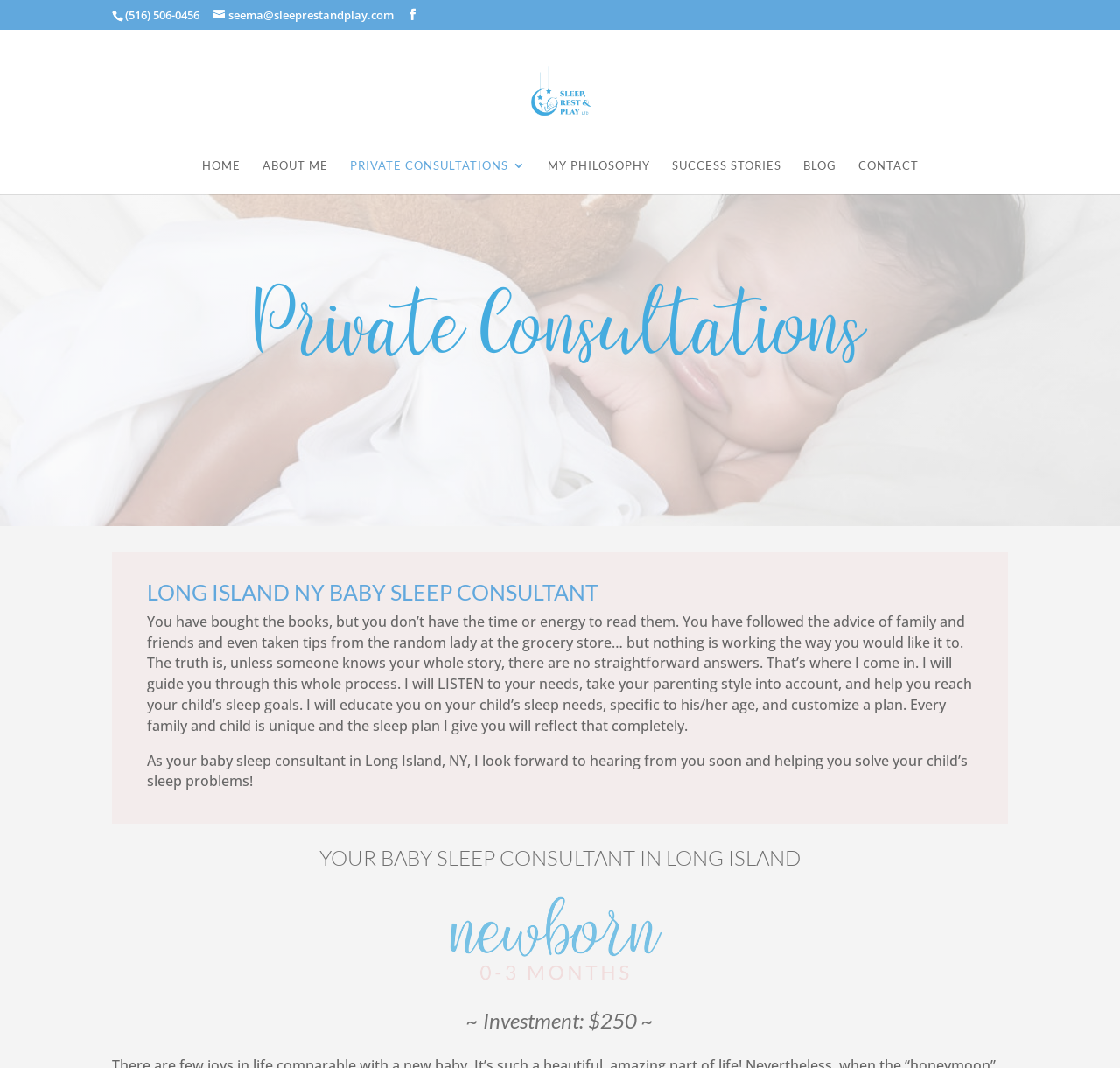What is the location of the baby sleep consultant?
Kindly answer the question with as much detail as you can.

I found the location by looking at the heading element with the bounding box coordinates [0.131, 0.544, 0.869, 0.573], which contains the text 'LONG ISLAND NY BABY SLEEP CONSULTANT'.